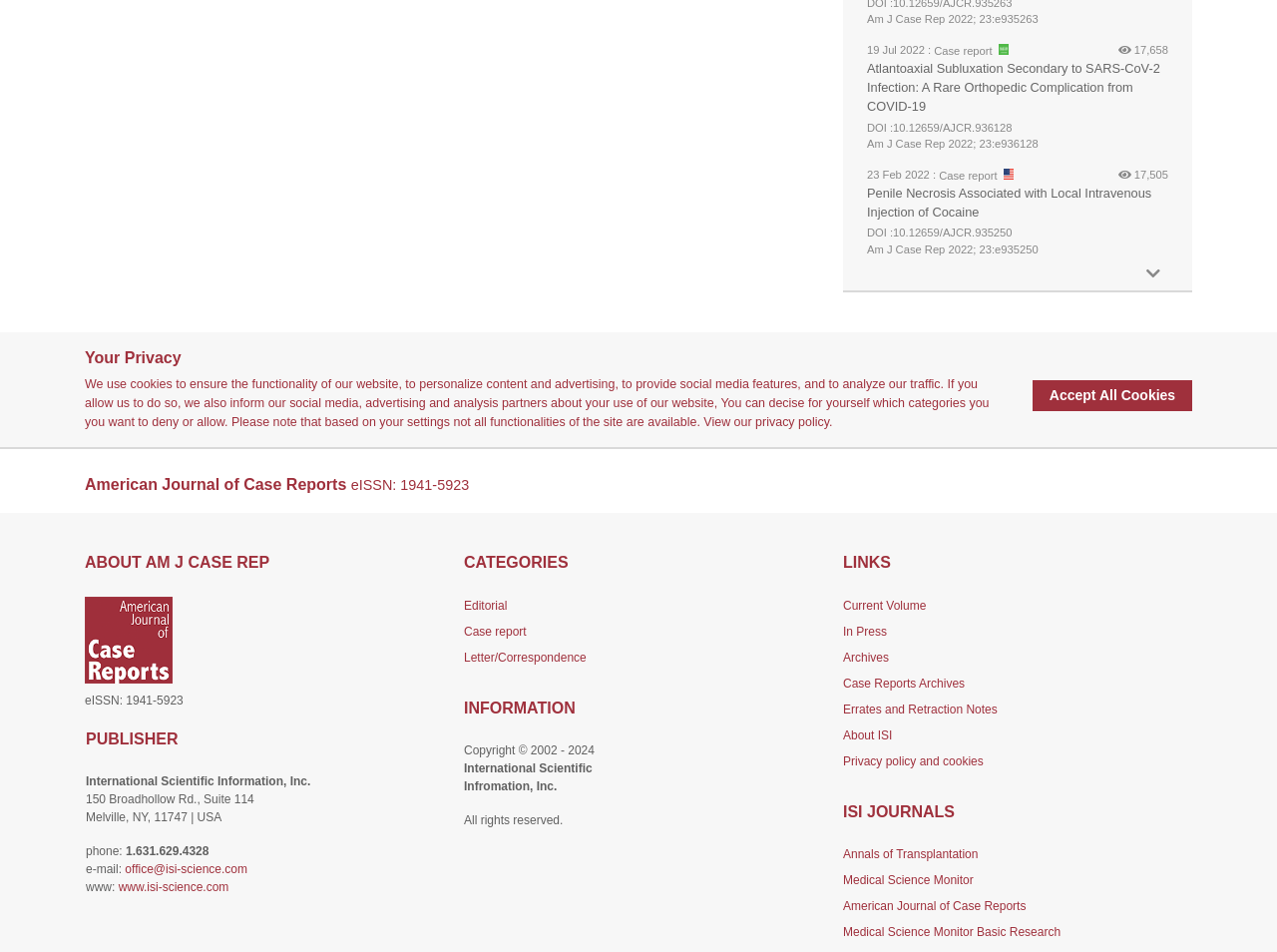Please indicate the bounding box coordinates for the clickable area to complete the following task: "Browse Case Reports Archives". The coordinates should be specified as four float numbers between 0 and 1, i.e., [left, top, right, bottom].

[0.66, 0.71, 0.756, 0.725]